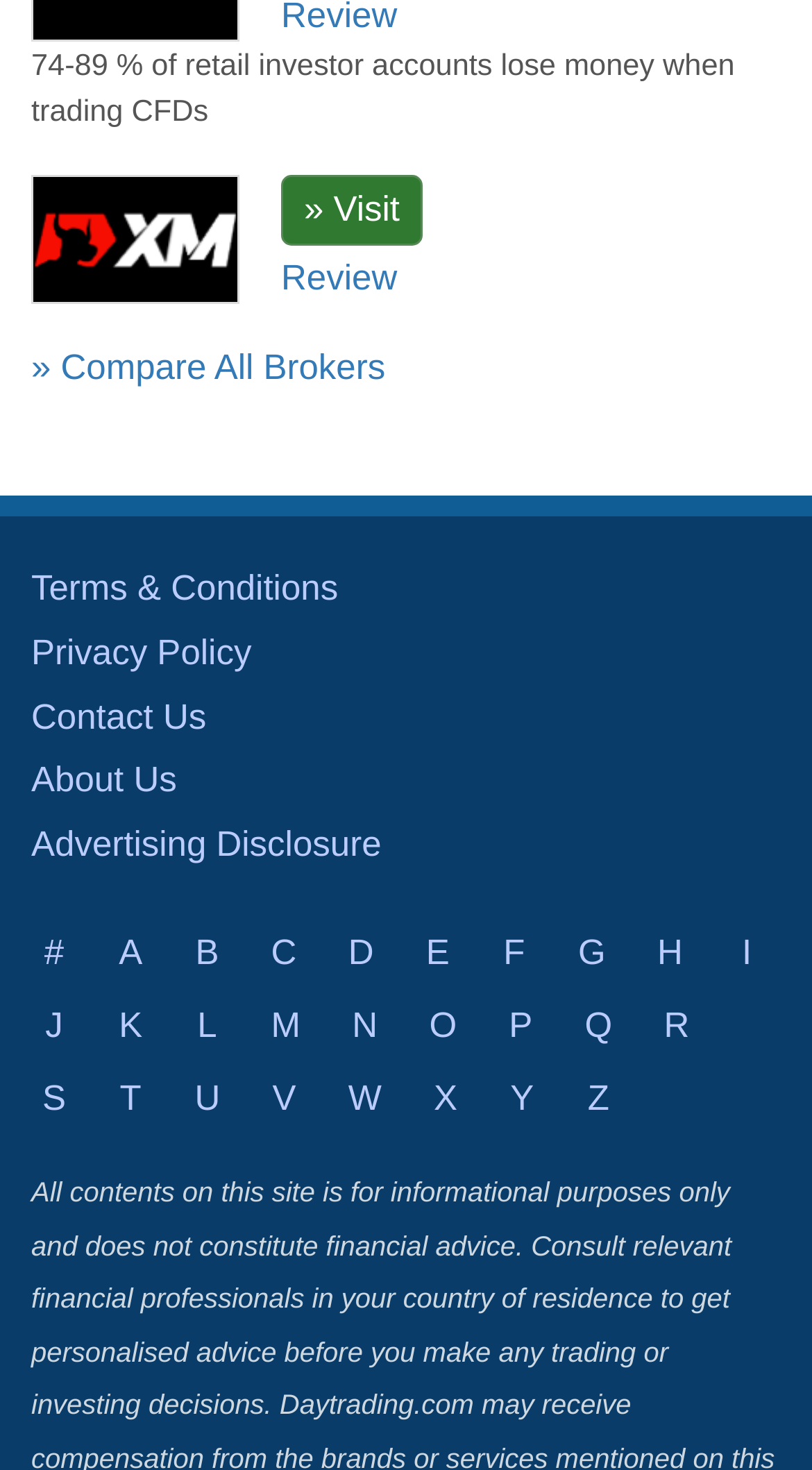Pinpoint the bounding box coordinates of the clickable element to carry out the following instruction: "Contact us."

[0.038, 0.474, 0.254, 0.501]